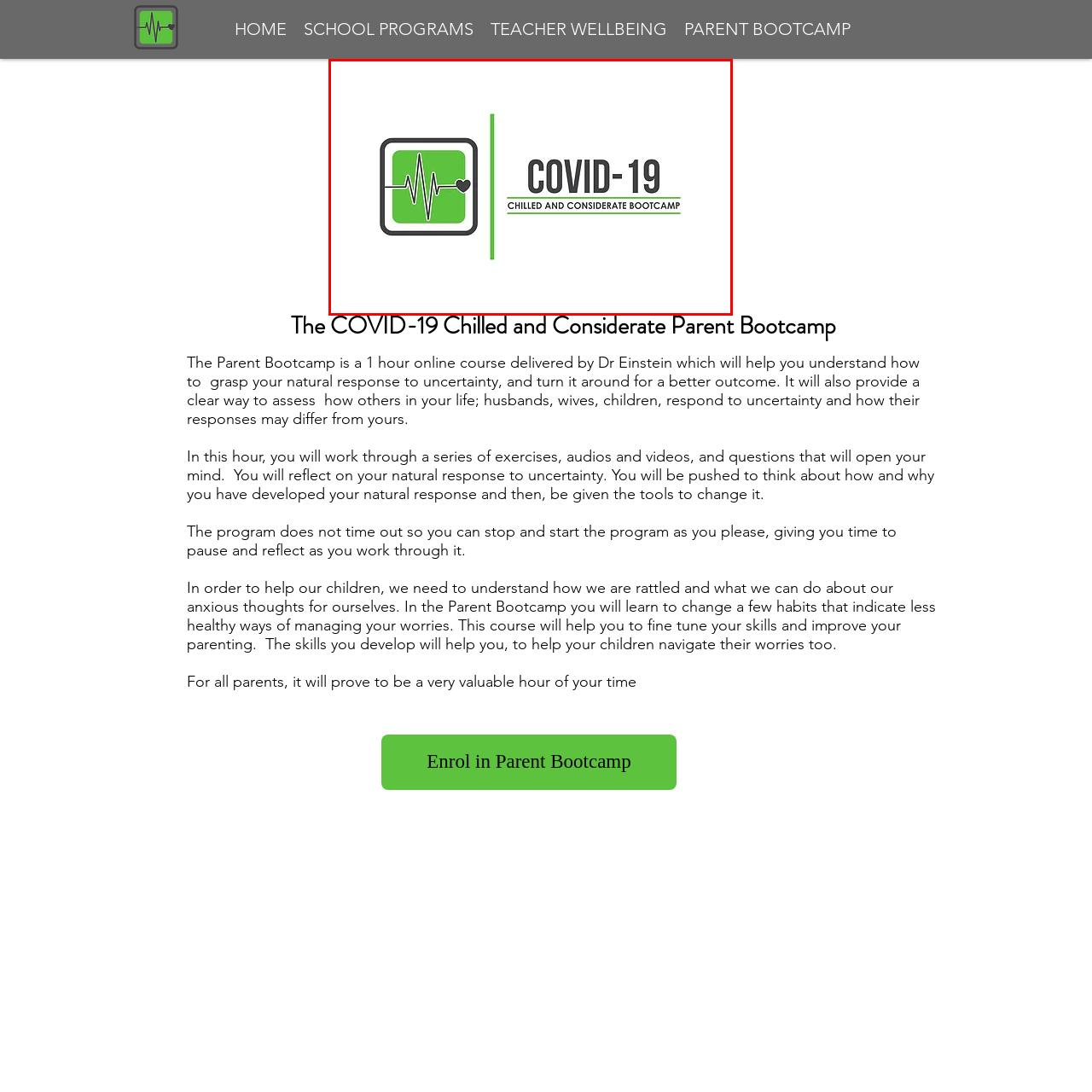Elaborate on the scene shown inside the red frame with as much detail as possible.

The image represents the branding for the "COVID-19 Chilled and Considerate Bootcamp." It features a modern design, prominently displaying a green background with a heart-rate monitor graphic inside a square that symbolizes health and wellness. Beside this emblem, the text "COVID-19" is boldly printed, followed by the subtitle "CHILLED AND CONSIDERATE BOOTCAMP," emphasizing a supportive and mindful approach to parenting during challenging times. This visual theme reflects the program's focus on enhancing mental health and providing strategies to manage uncertainty, aimed particularly at parents navigating the stresses of the COVID-19 era.